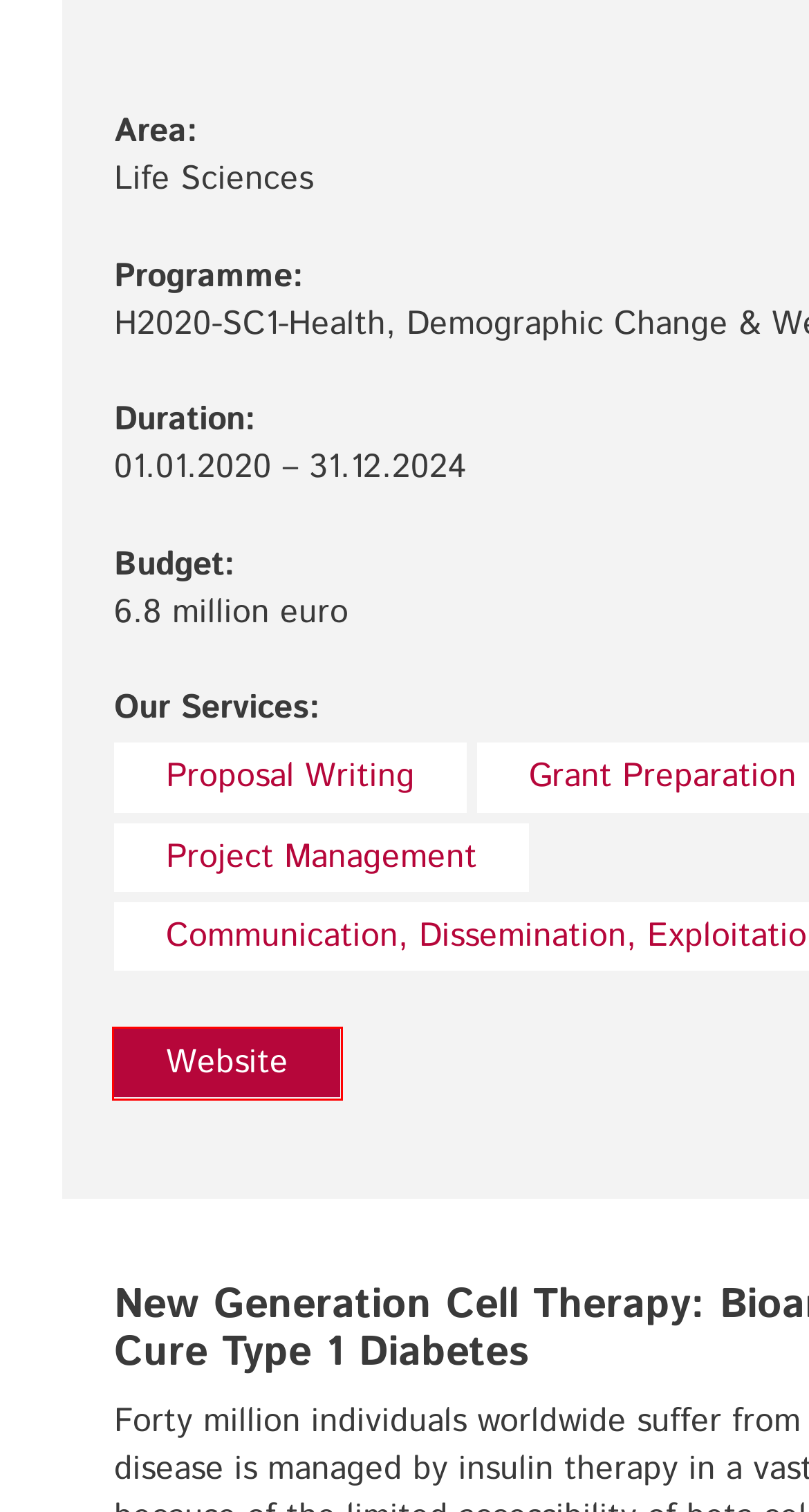You are given a screenshot of a webpage with a red rectangle bounding box around an element. Choose the best webpage description that matches the page after clicking the element in the bounding box. Here are the candidates:
A. Project communication, dissemination and exploitation - make an impact
B. Focus areas: EU funding and project support for Health and Green Deal
C. accelopment - we are an enthusiatic, multidisciplinary, international team
D. Training for proposal writing, transferable skills for ECRs, and EU funding
E. Transferable Skills Training Programme for researchers
F. Privacy Policy - accelopment
G. VANGUARD
H. Health - accelopment

G